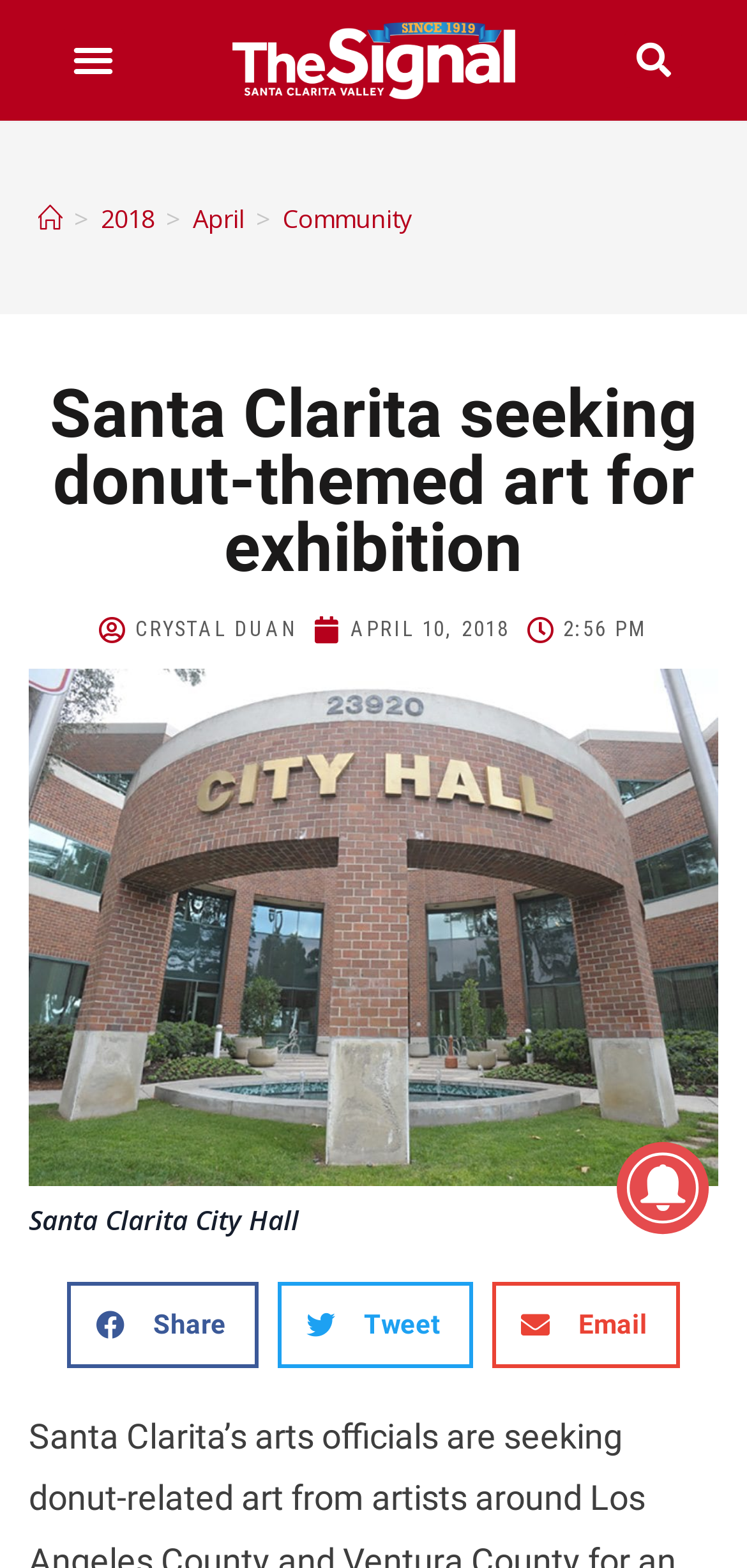Please answer the following question using a single word or phrase: 
How many social media sharing options are available?

3